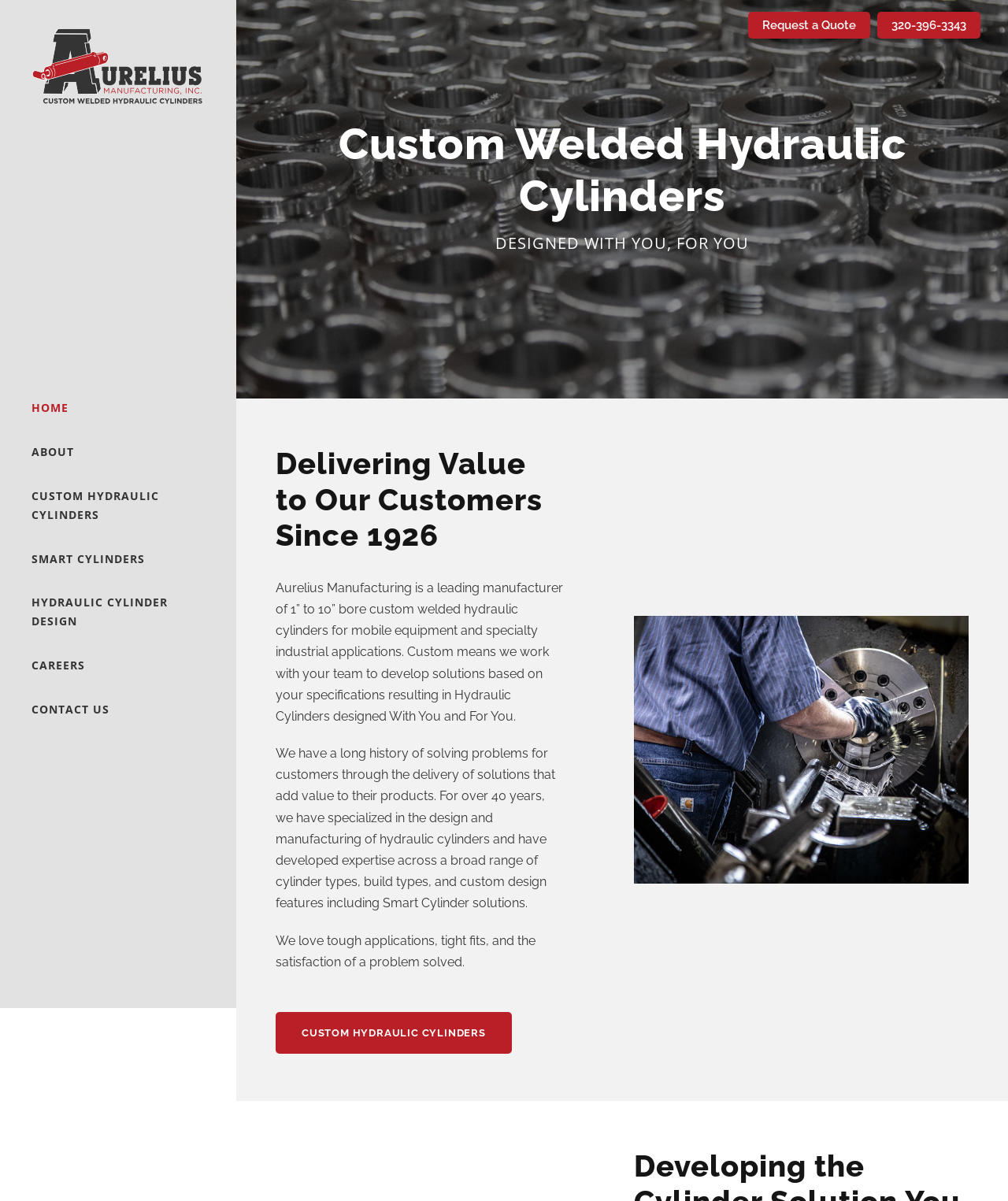Deliver a detailed narrative of the webpage's visual and textual elements.

The webpage is about Aurelius Manufacturing, a company that specializes in custom welded hydraulic cylinders for Original Equipment Manufacturers. 

At the top left corner, there is the Aurelius logo, which is an image linked to the company's homepage. Next to the logo, there is a navigation menu with links to different sections of the website, including HOME, ABOUT, CUSTOM HYDRAULIC CYLINDERS, SMART CYLINDERS, HYDRAULIC CYLINDER DESIGN, CAREERS, and CONTACT US. 

On the top right corner, there are two links: "Request a Quote" and a phone number "320-396-3343". 

Below the navigation menu, there is a large heading that reads "Custom Welded Hydraulic Cylinders". Underneath this heading, there is a subheading that says "DESIGNED WITH YOU, FOR YOU". 

Further down, there is another heading that reads "Delivering Value to Our Customers Since 1926". Below this heading, there are three paragraphs of text that describe the company's history, expertise, and values. The text explains that Aurelius Manufacturing is a leading manufacturer of custom welded hydraulic cylinders, and that they work with customers to develop solutions based on their specifications. 

On the right side of the text, there is an image of a worker working in a lathe. 

At the bottom of the page, there is a link to CUSTOM HYDRAULIC CYLINDERS, which is likely a call-to-action to encourage visitors to learn more about the company's products.